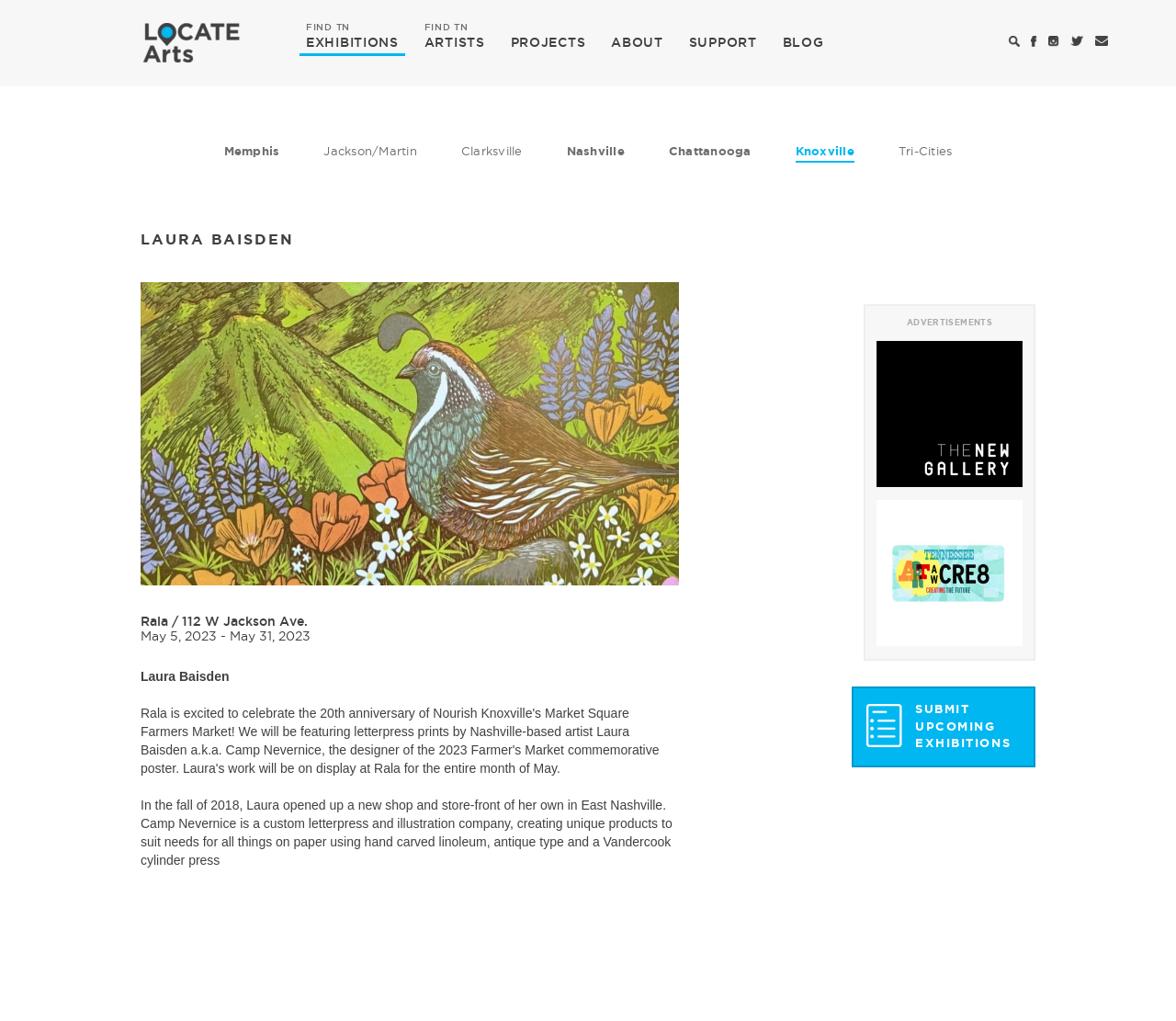Identify the bounding box coordinates of the specific part of the webpage to click to complete this instruction: "Visit Rala".

[0.12, 0.601, 0.143, 0.615]